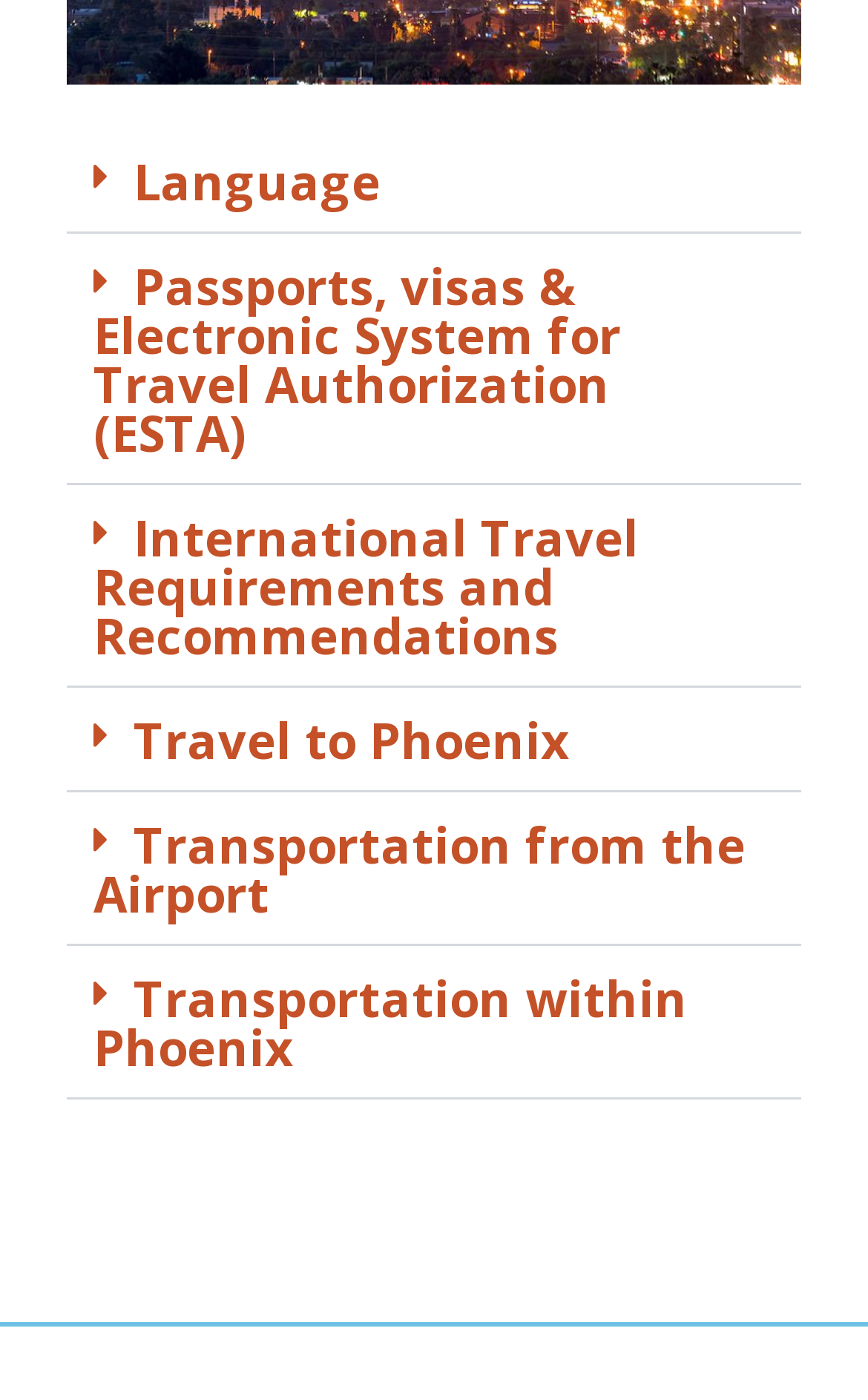Could you provide the bounding box coordinates for the portion of the screen to click to complete this instruction: "Visit Available Tradelines"?

None